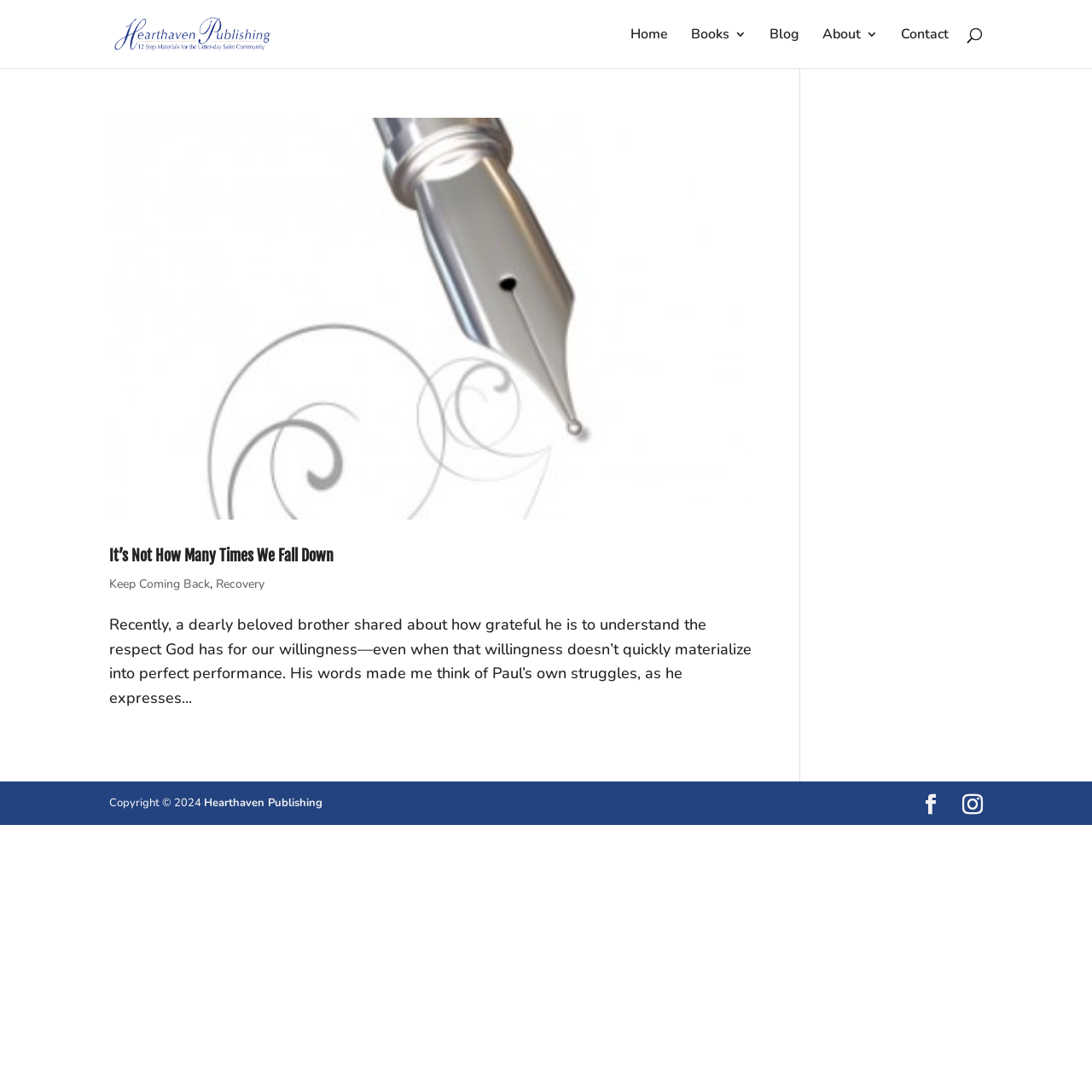Please find the bounding box coordinates of the element that must be clicked to perform the given instruction: "contact Hearthaven Publishing". The coordinates should be four float numbers from 0 to 1, i.e., [left, top, right, bottom].

[0.825, 0.026, 0.869, 0.062]